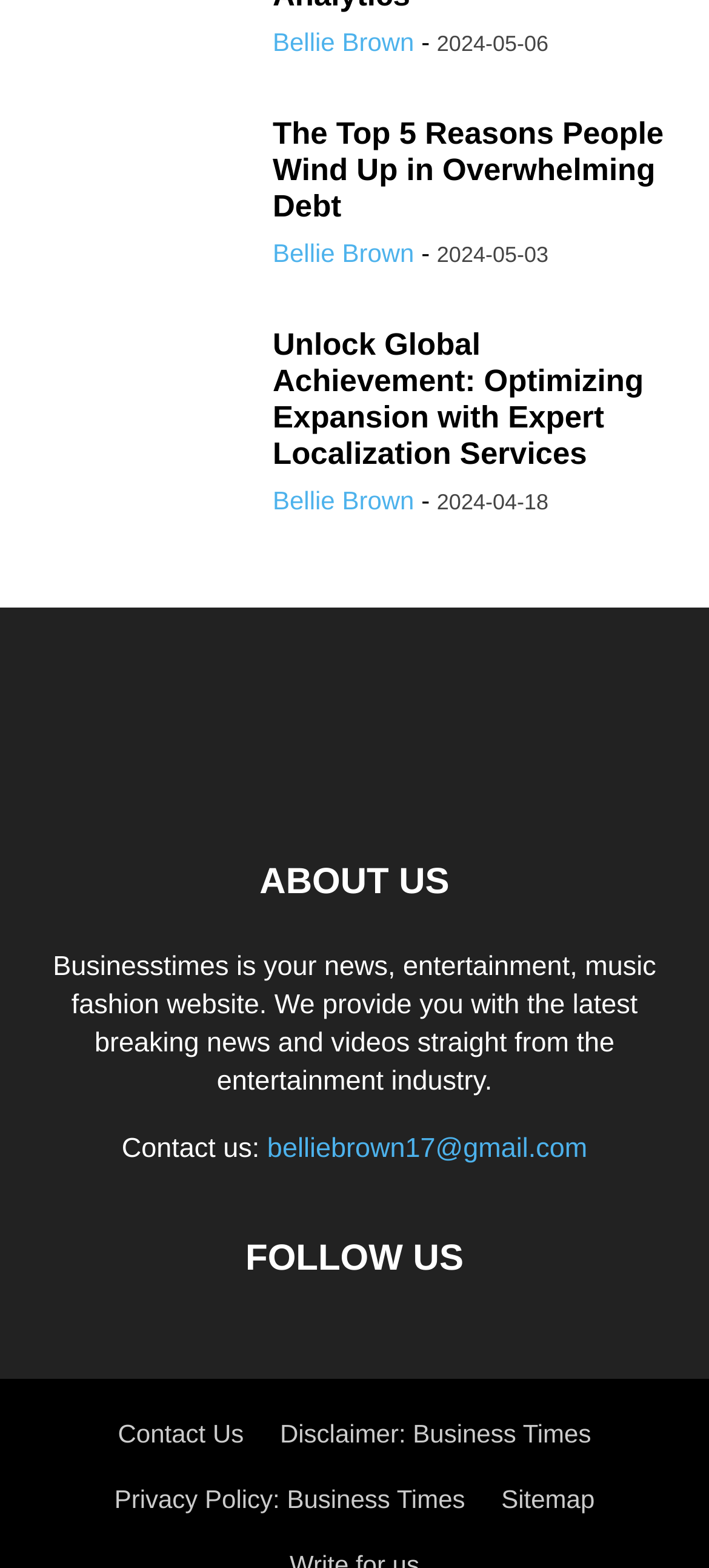What is the date of the first article?
Provide a comprehensive and detailed answer to the question.

I looked at the first article and found the date '2024-05-06' mentioned below the article title and author's name.